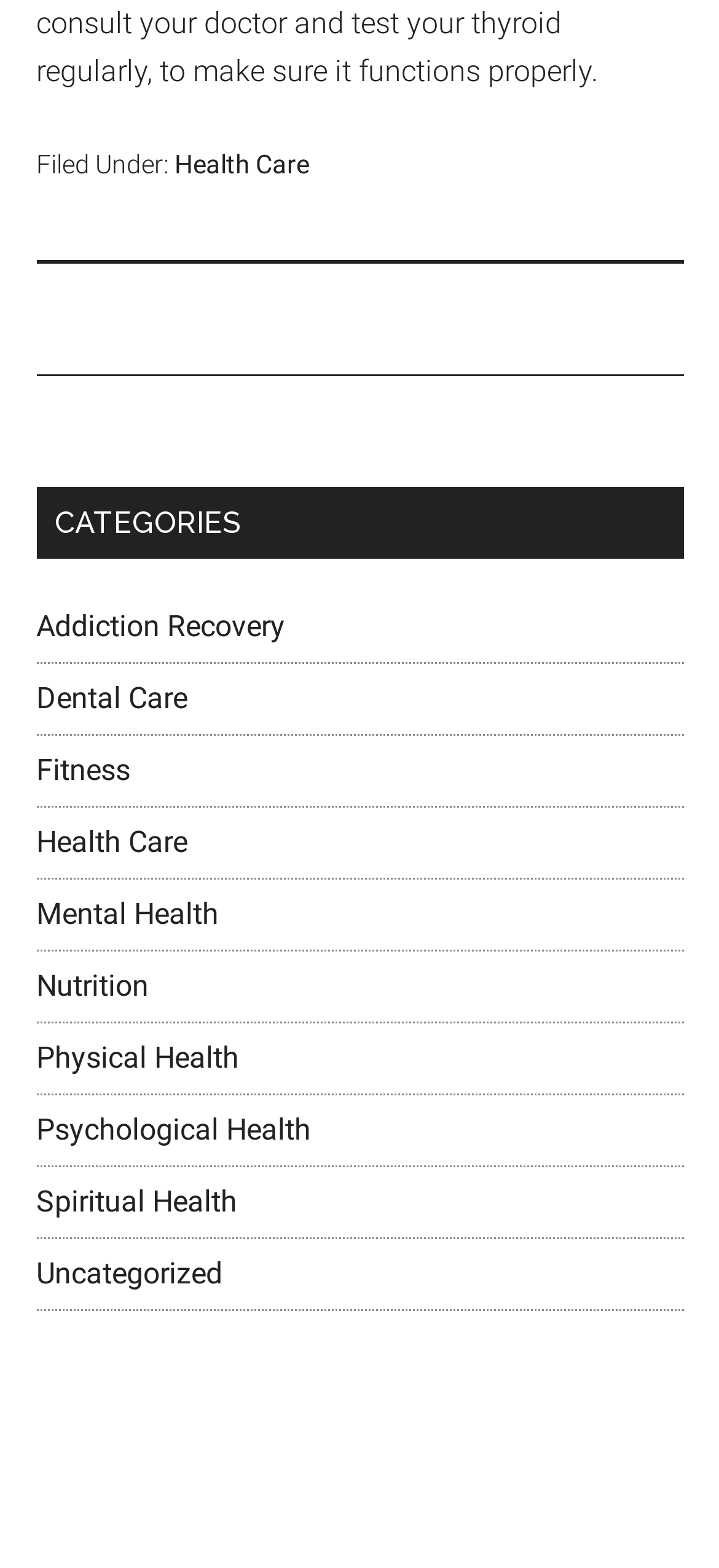Pinpoint the bounding box coordinates of the area that must be clicked to complete this instruction: "view 'Mental Health'".

[0.05, 0.571, 0.304, 0.594]